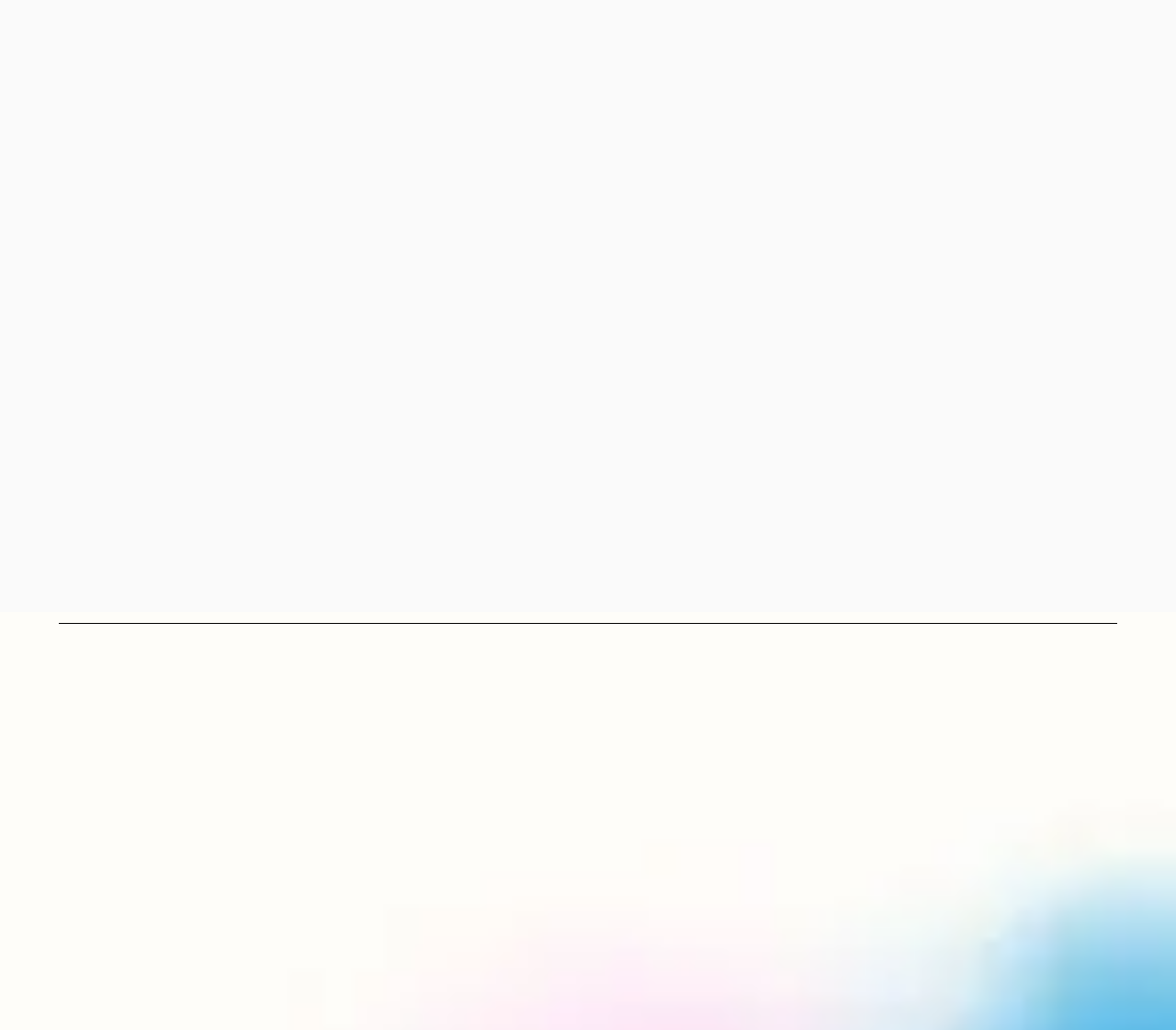Please determine the bounding box of the UI element that matches this description: Submit. The coordinates should be given as (top-left x, top-left y, bottom-right x, bottom-right y), with all values between 0 and 1.

[0.391, 0.488, 0.609, 0.535]